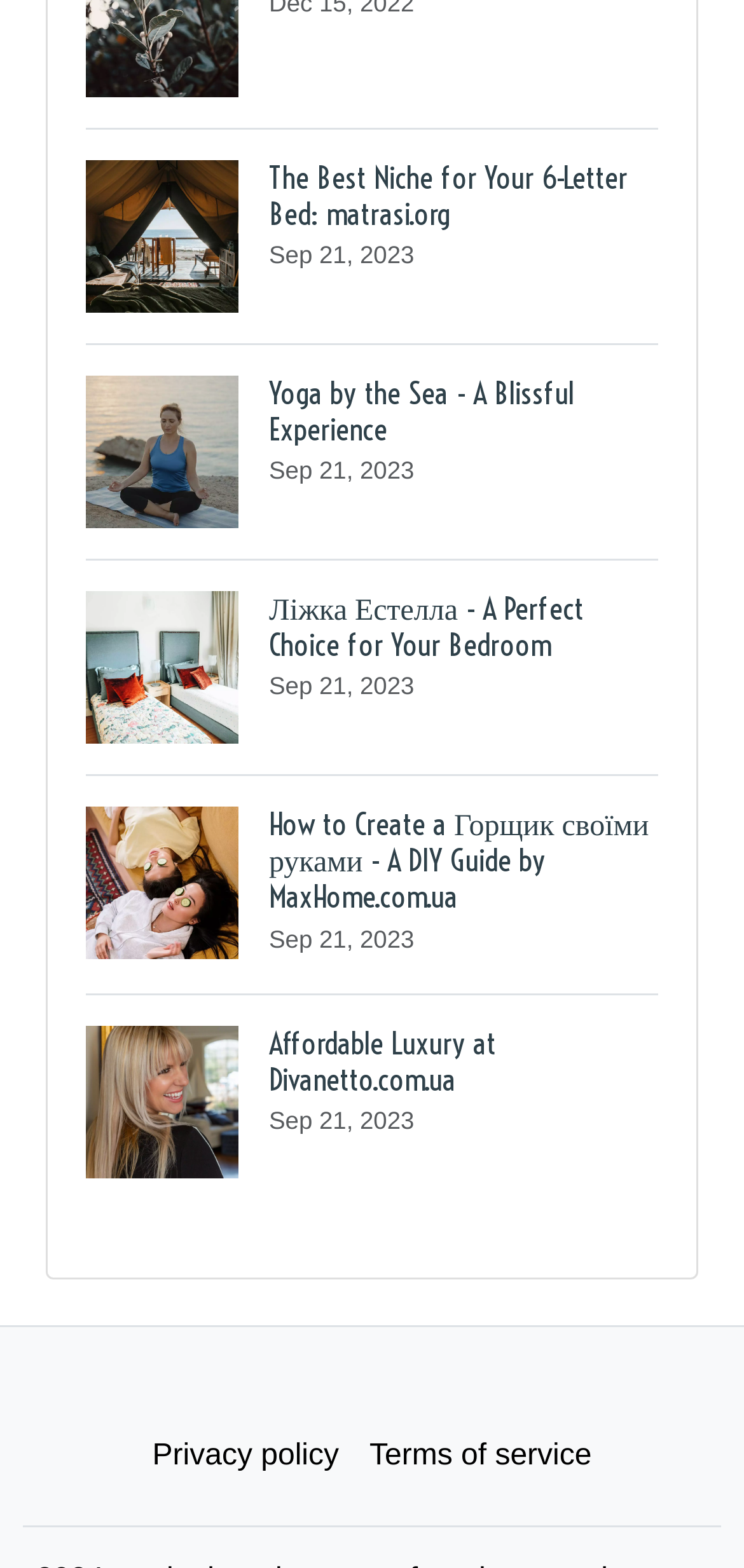Respond with a single word or phrase to the following question:
What is the purpose of the links at the bottom?

Legal information